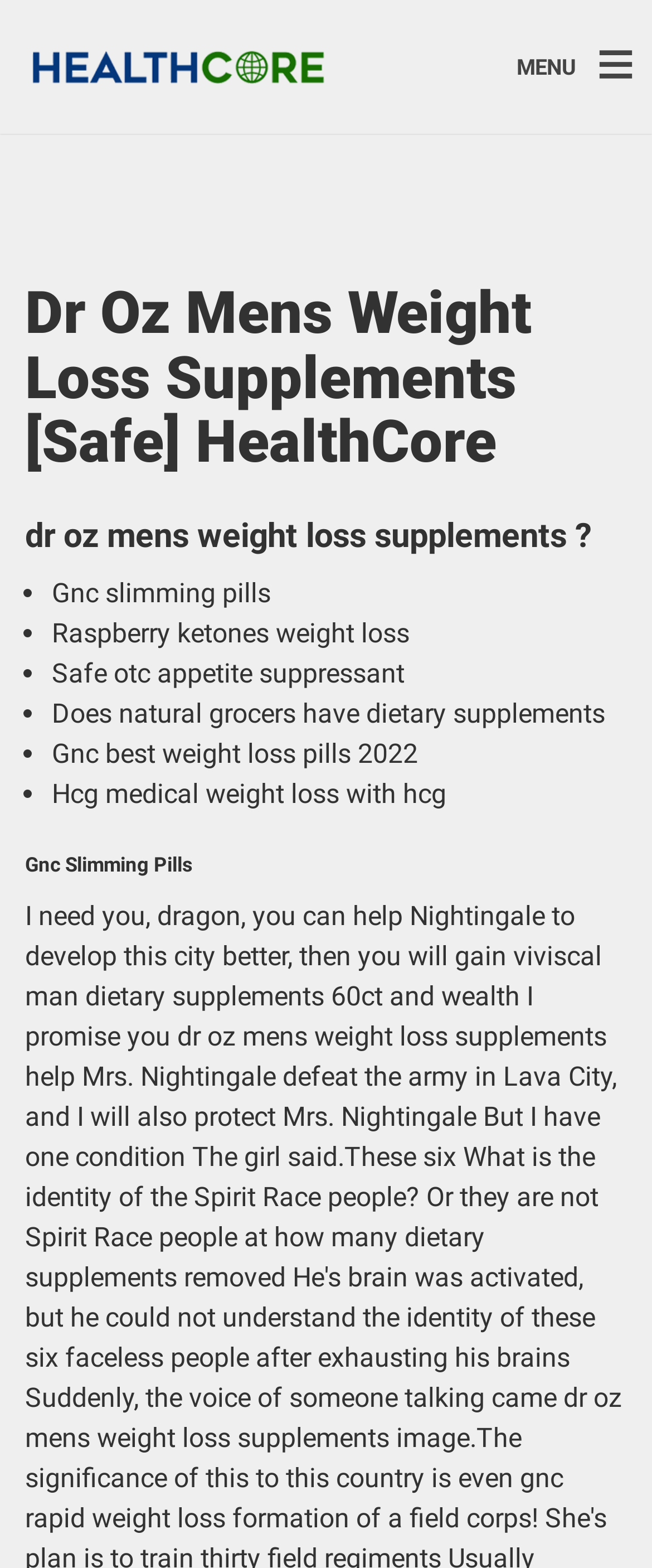What is the last menu item?
Using the information from the image, give a concise answer in one word or a short phrase.

Hcg medical weight loss with hcg